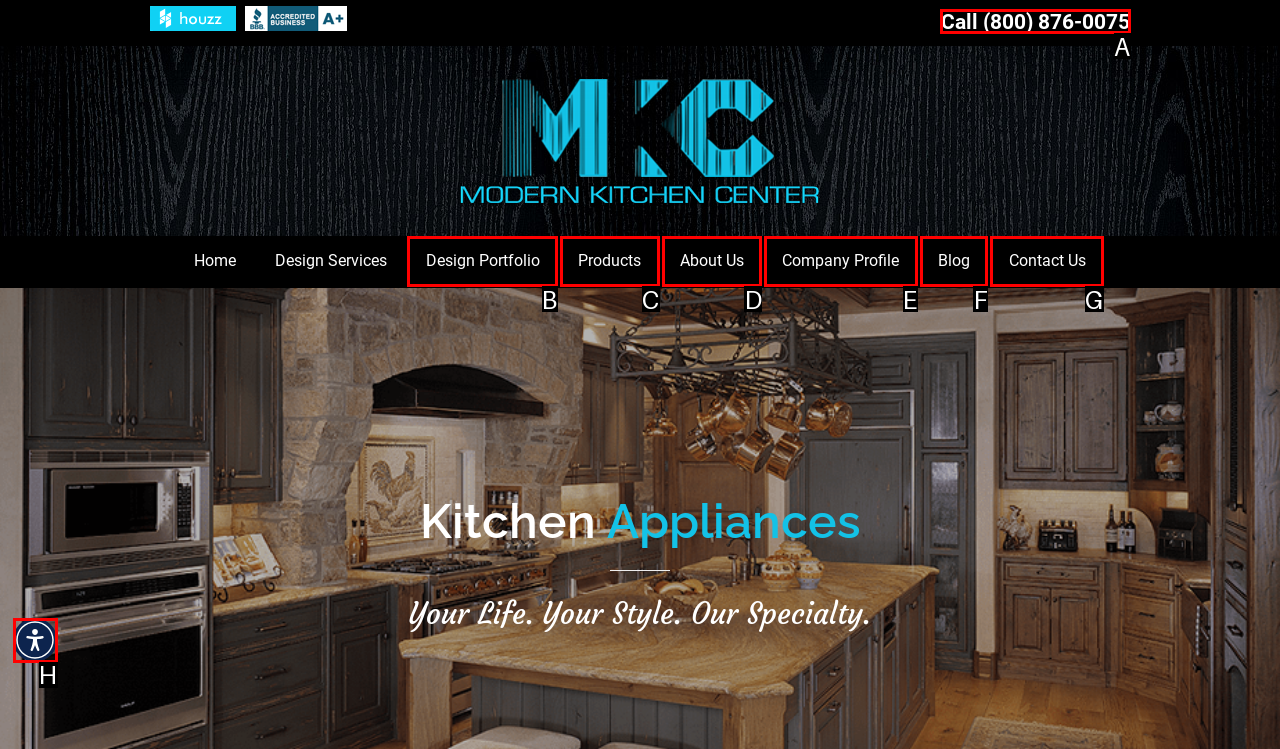Pick the option that should be clicked to perform the following task: Call the phone number
Answer with the letter of the selected option from the available choices.

A